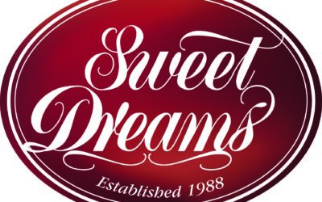Respond with a single word or phrase:
What is the style of the script in the logo?

Flowing script